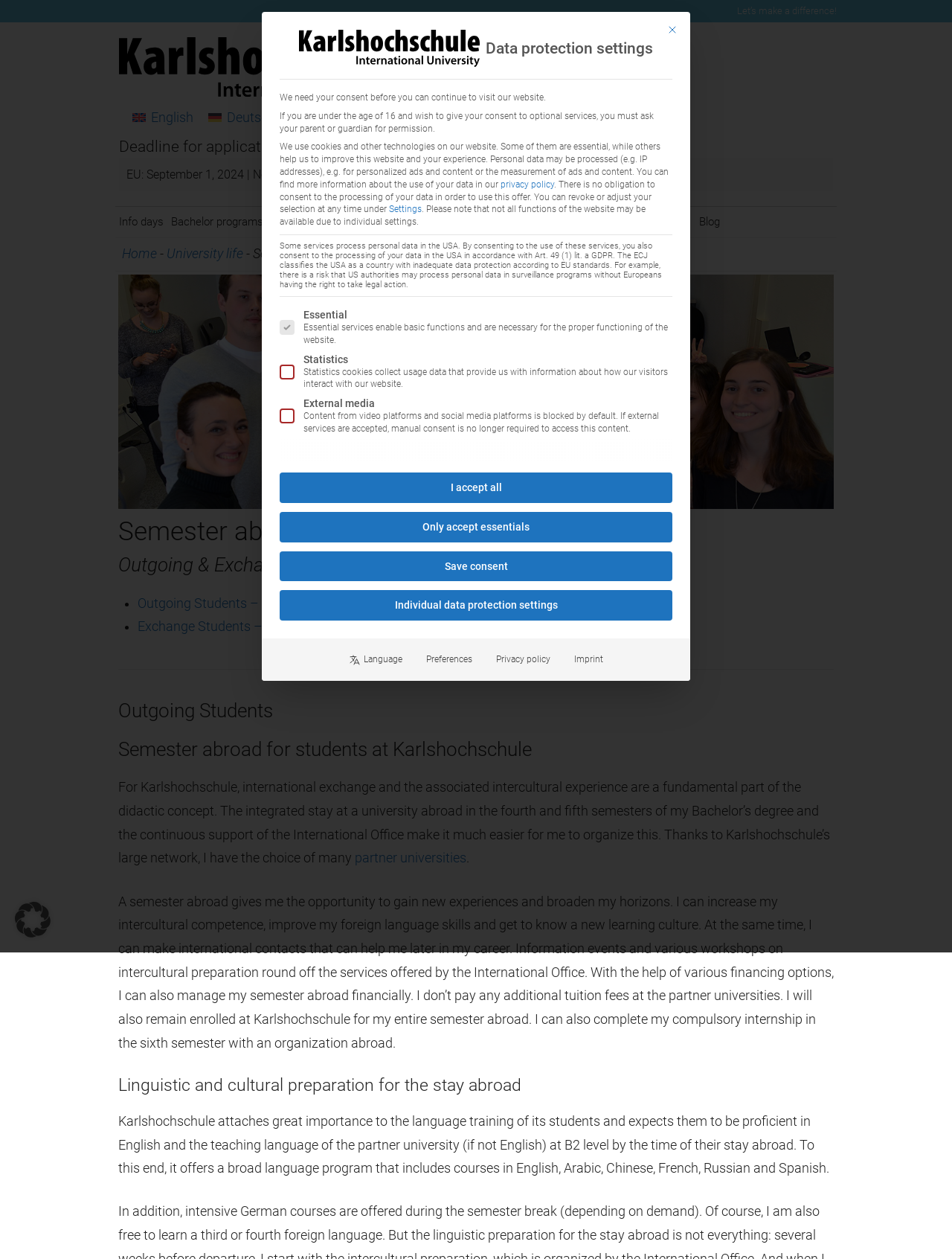Identify the bounding box coordinates for the UI element described by the following text: "Only accept essentials". Provide the coordinates as four float numbers between 0 and 1, in the format [left, top, right, bottom].

[0.294, 0.406, 0.706, 0.431]